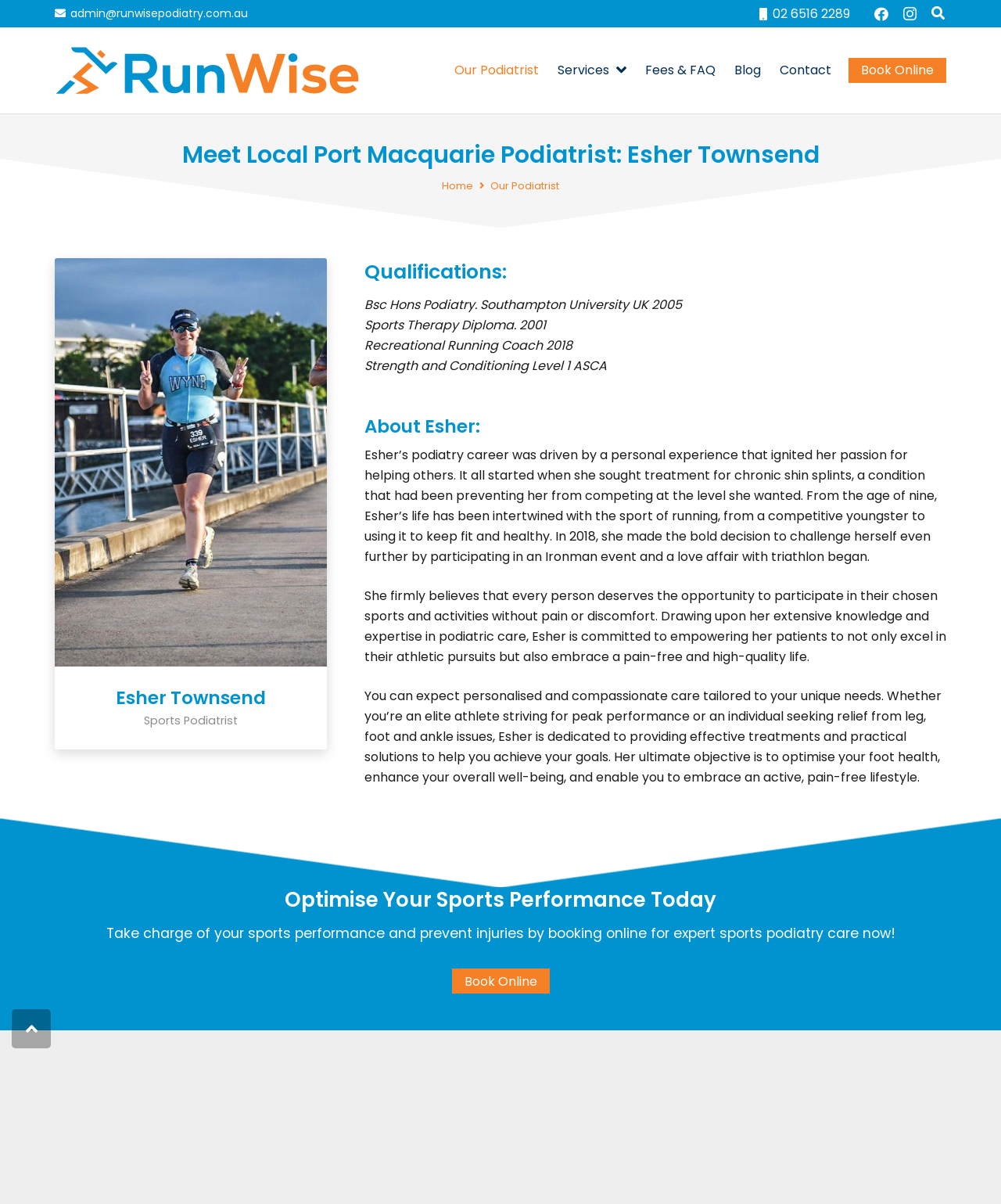Pinpoint the bounding box coordinates of the clickable element to carry out the following instruction: "Click the 'Book Online' button."

[0.848, 0.048, 0.945, 0.069]